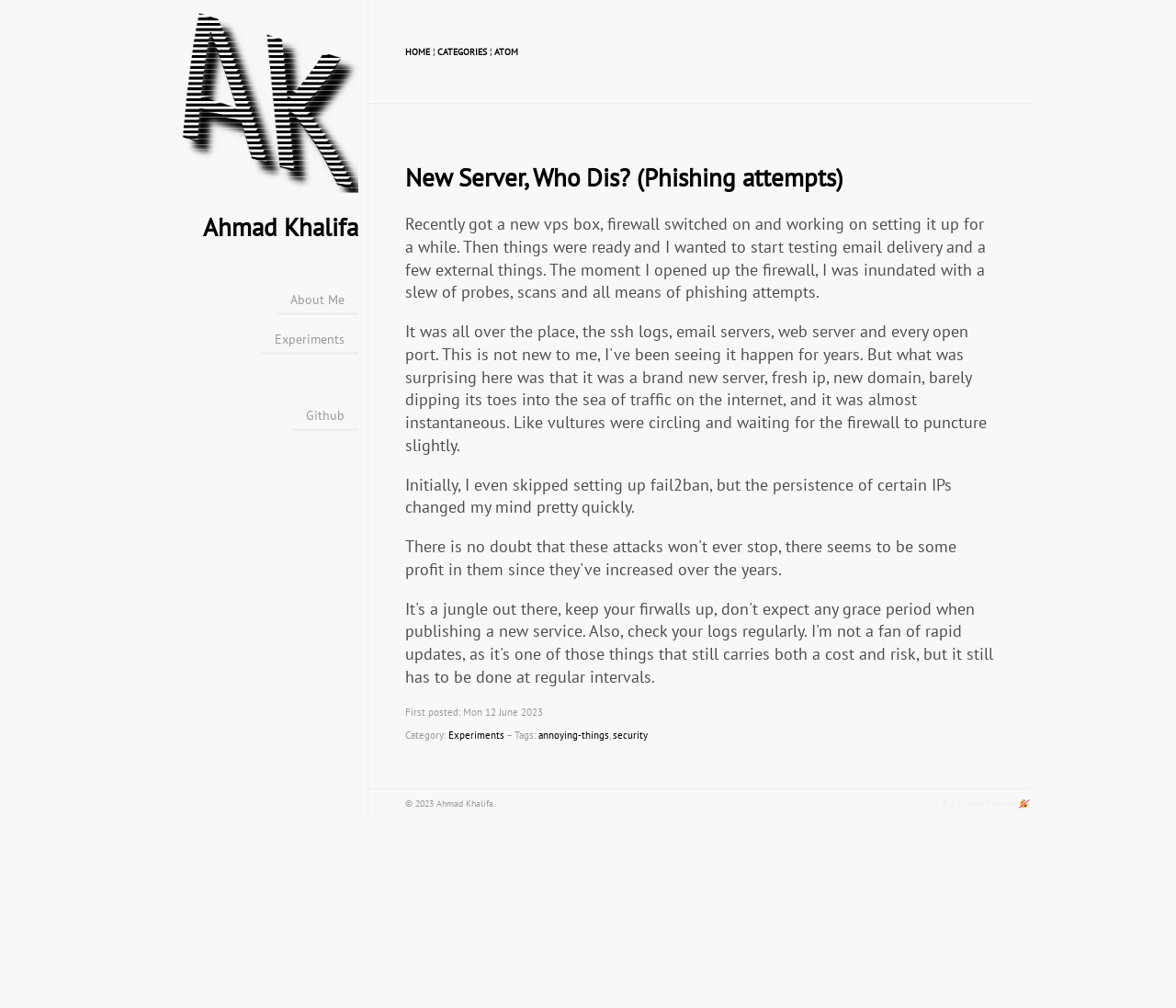From the webpage screenshot, identify the region described by Ahmad Khalifa. Provide the bounding box coordinates as (top-left x, top-left y, bottom-right x, bottom-right y), with each value being a floating point number between 0 and 1.

[0.173, 0.21, 0.305, 0.241]